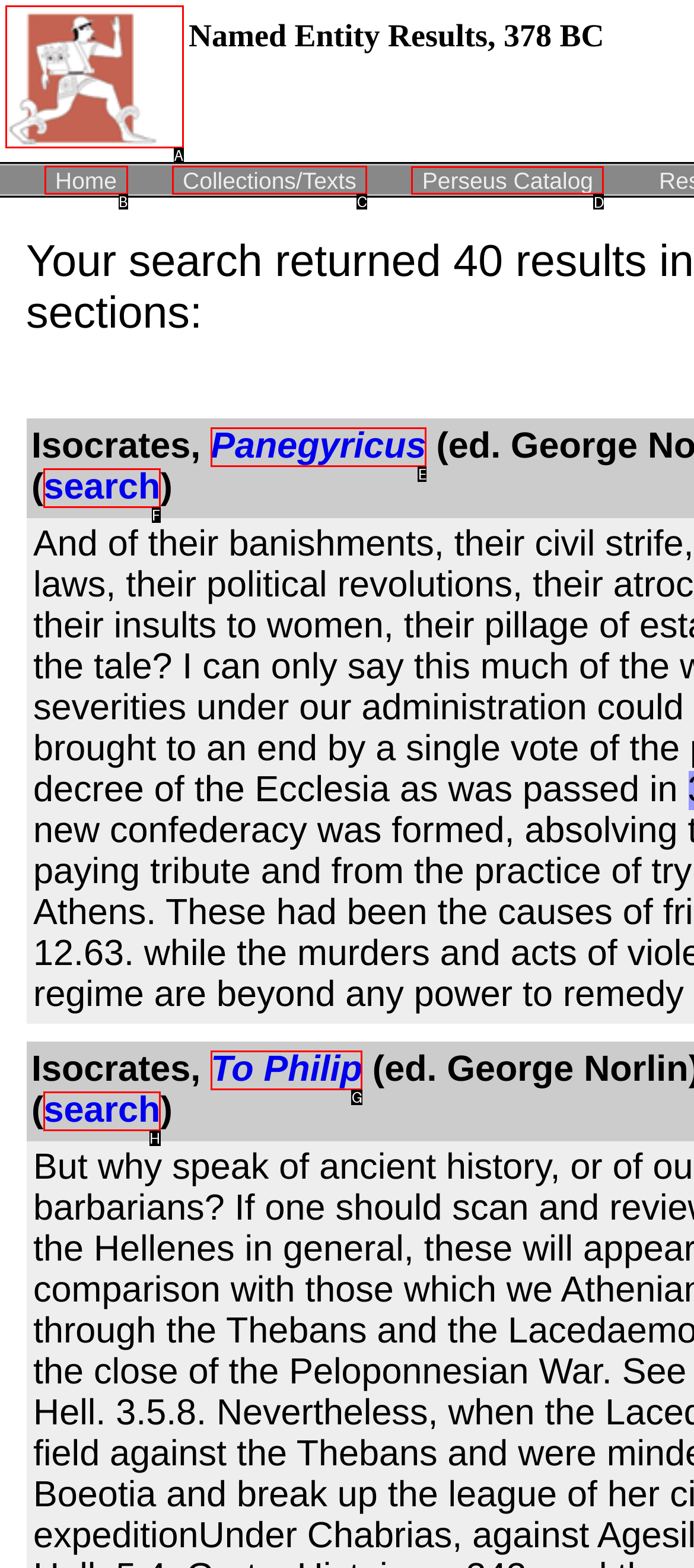Point out the option that needs to be clicked to fulfill the following instruction: browse Perseus Catalog
Answer with the letter of the appropriate choice from the listed options.

D